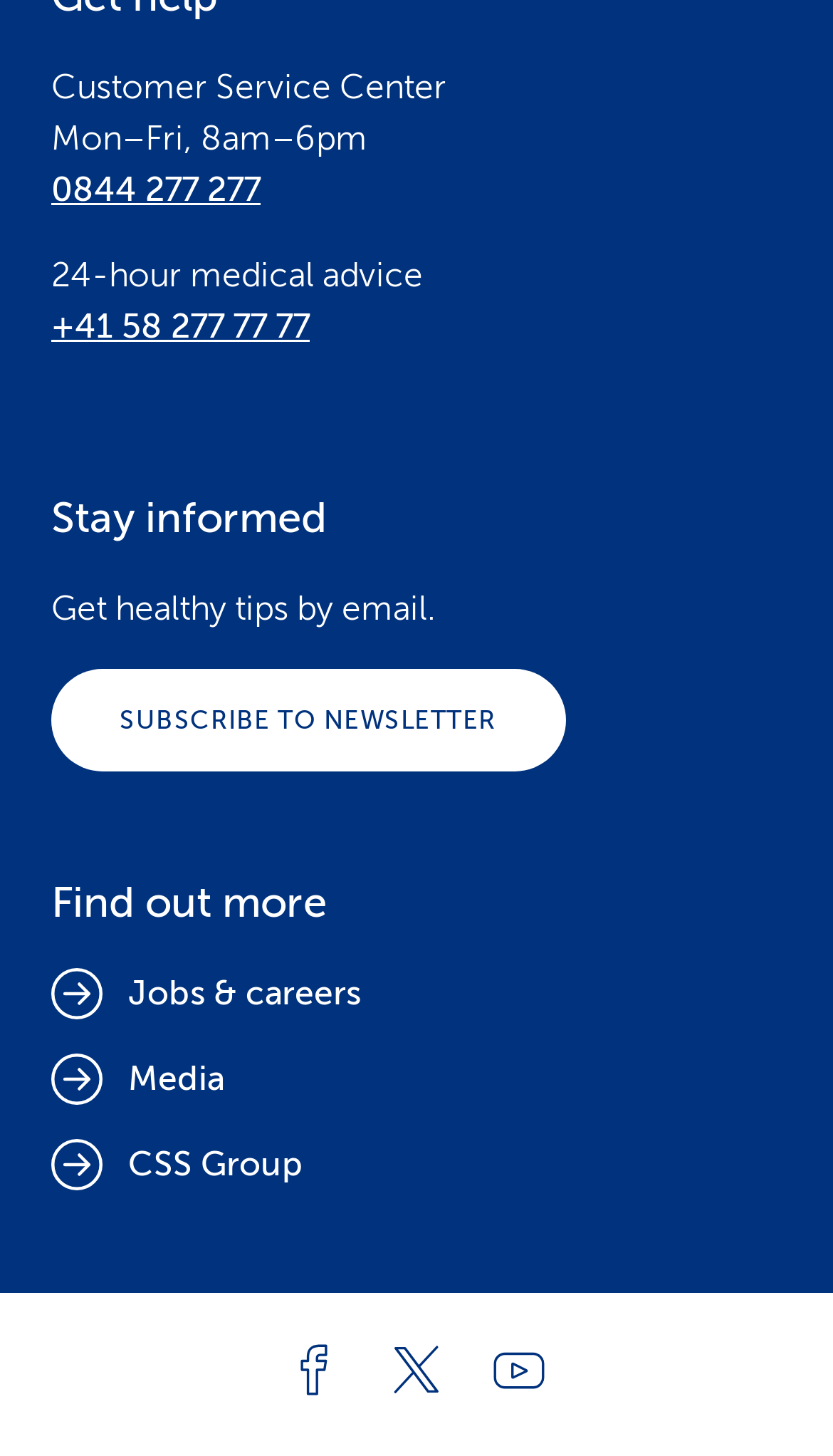Determine the bounding box coordinates of the clickable element necessary to fulfill the instruction: "Check out YouTube channel". Provide the coordinates as four float numbers within the 0 to 1 range, i.e., [left, top, right, bottom].

[0.592, 0.922, 0.654, 0.958]